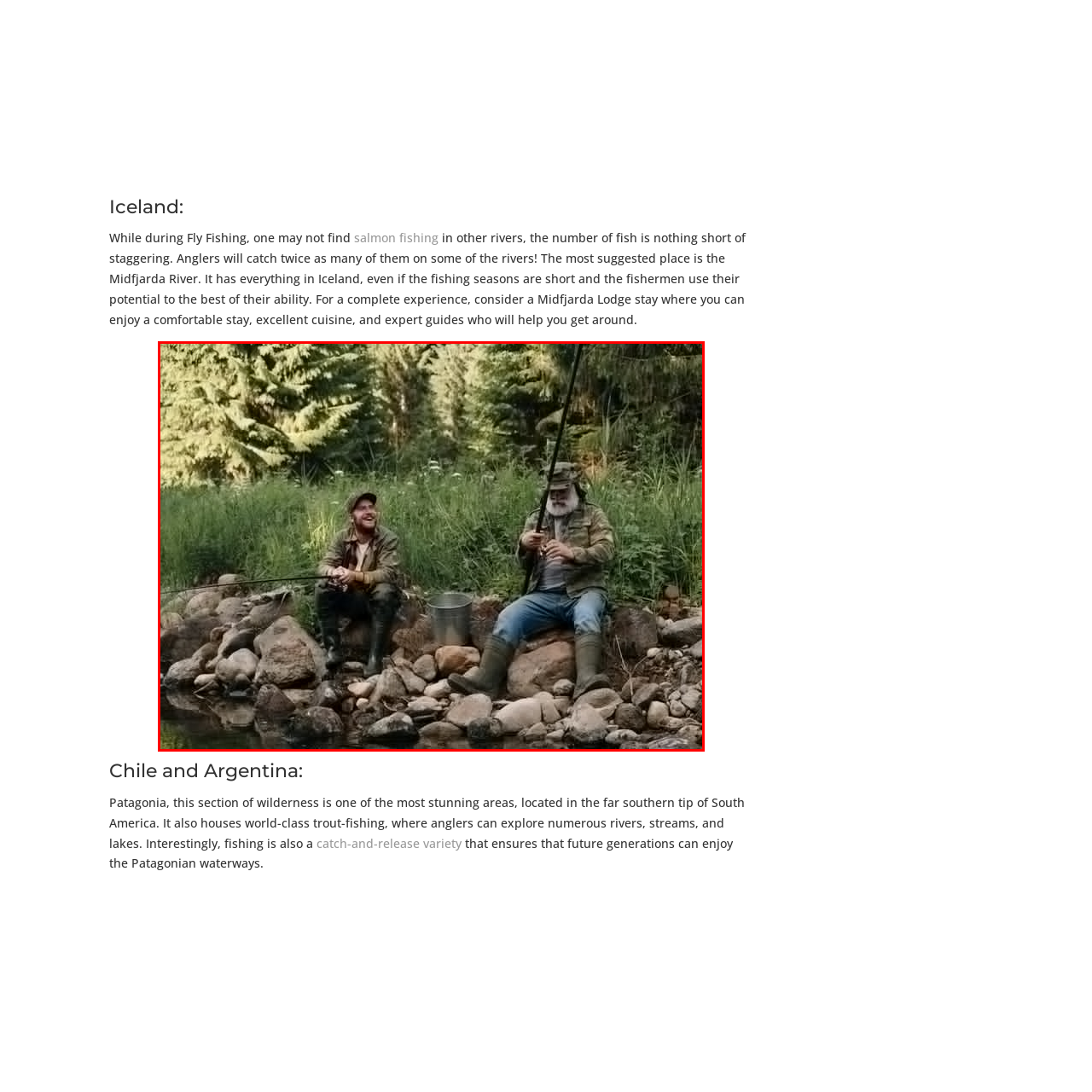Offer a detailed account of what is shown inside the red bounding box.

In a serene moment by the water's edge, two fishermen savor the tranquility of nature as they enjoy their time fishing. The scene captures a lush, green backdrop filled with tall trees, providing a perfect setting for their outing. On the left, a man with a cheerful expression holds a fishing rod and smiles, representing the joy of spending time outdoors. His companion, on the right, sits with a more contemplative demeanor, gripping his rod and preparing for a catch. A metal bucket lies on the rocky shore, hinting at their hopeful fishing endeavors. This image beautifully encapsulates the peacefulness of fishing in nature, making it a quintessential experience for anglers in locations like Patagonia, celebrated for its stunning landscapes and world-class trout fishing.